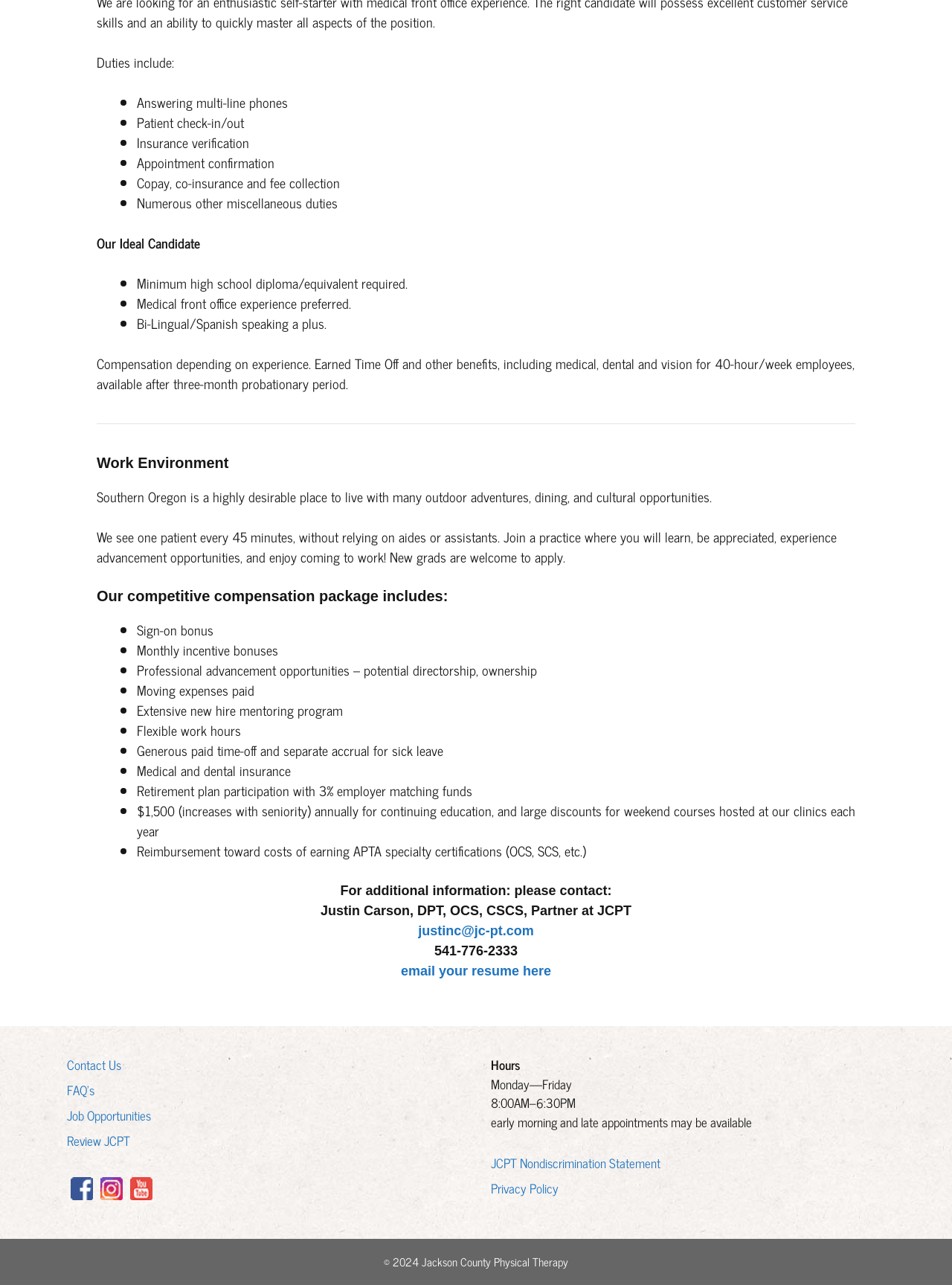Please respond to the question with a concise word or phrase:
What are the working hours?

Monday—Friday, 8:00AM–6:30PM